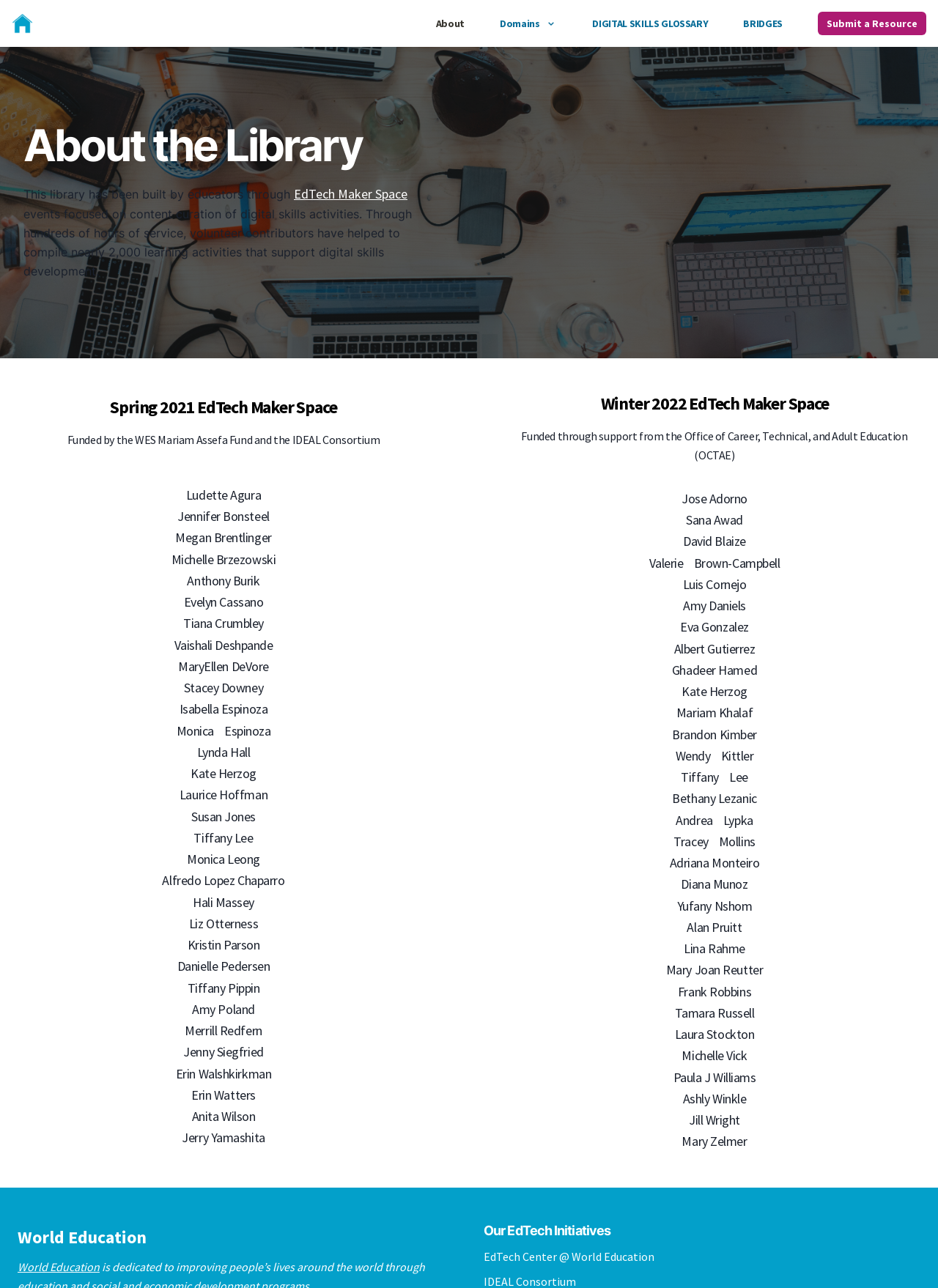Provide a brief response in the form of a single word or phrase:
What is the name of the library?

Digital Skills Library